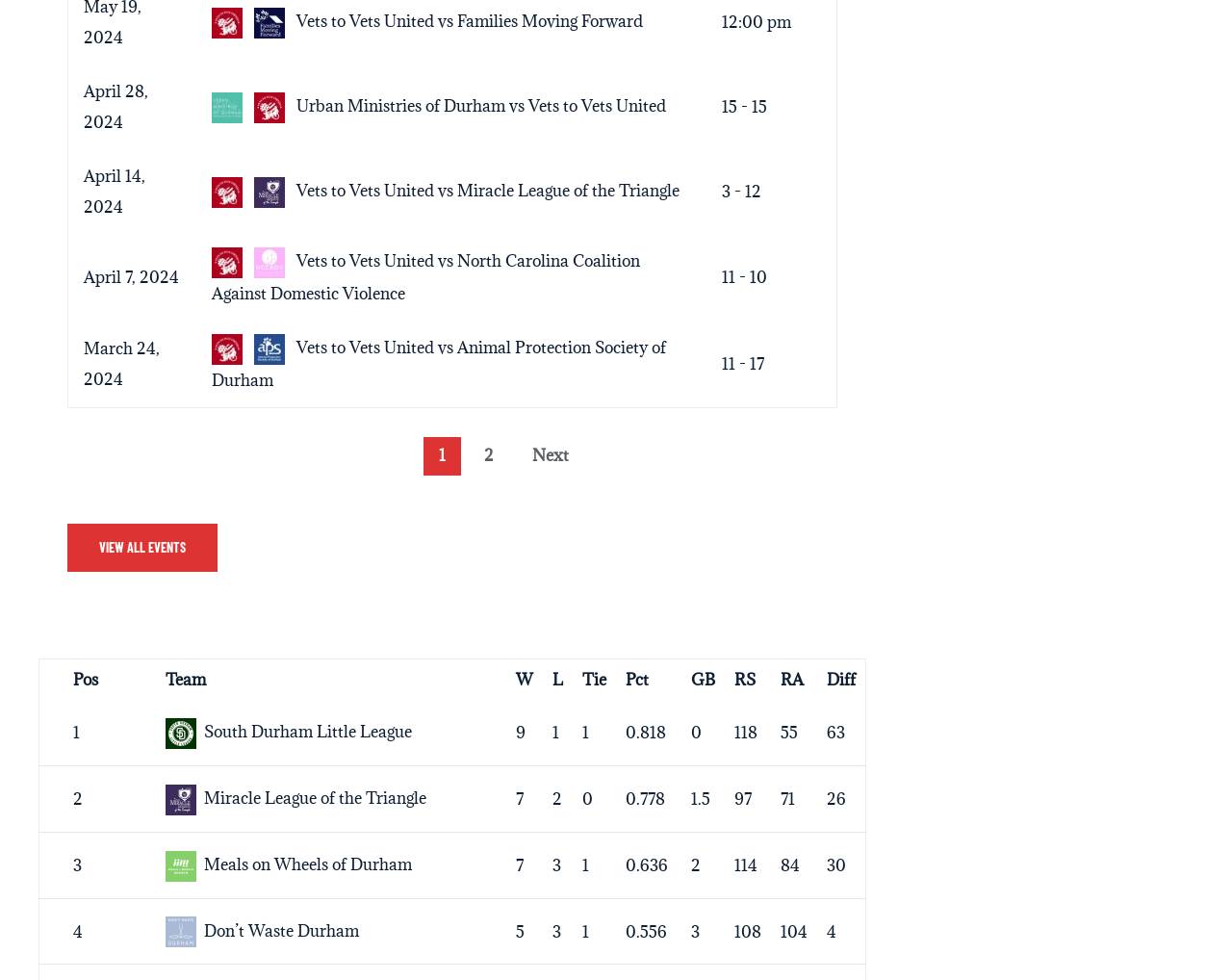Which team is playing against Vets to Vets United on April 14, 2024?
Kindly give a detailed and elaborate answer to the question.

In the second row of the table, the event on April 14, 2024, is between Vets to Vets United and Miracle League of the Triangle.